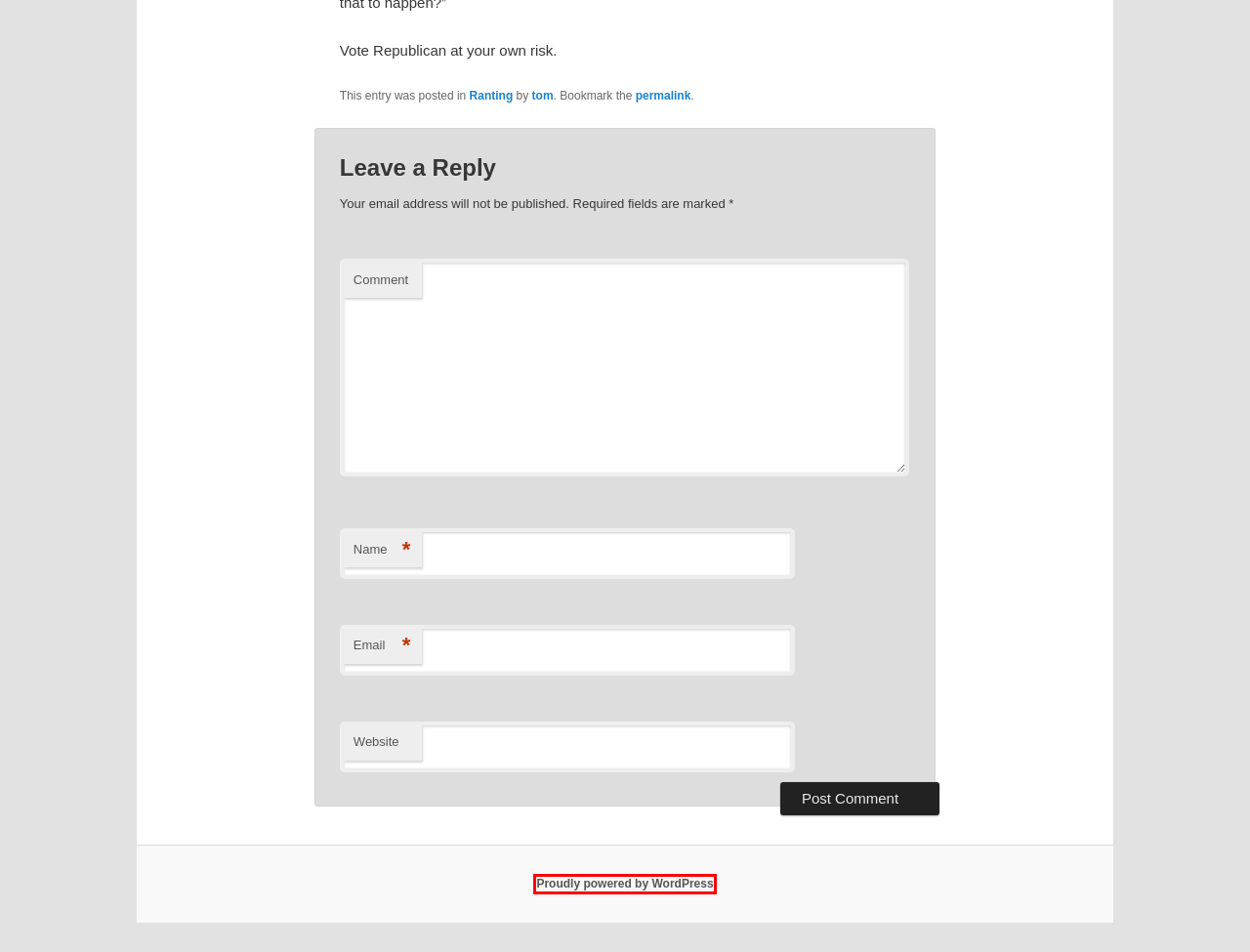Given a screenshot of a webpage with a red rectangle bounding box around a UI element, select the best matching webpage description for the new webpage that appears after clicking the highlighted element. The candidate descriptions are:
A. Blog Tool, Publishing Platform, and CMS – WordPress.org
B. Rest in Peace Senator McGovern | The Thoughts and Musings of Tom Allain
C. The Thoughts and Musings of Tom Allain | Enter at Your Own Risk
D. Tom’s Booklist | The Thoughts and Musings of Tom Allain
E. Ranting | The Thoughts and Musings of Tom Allain
F. tom | The Thoughts and Musings of Tom Allain
G. U.S. Senate
H. Deacon Al Graff | The Thoughts and Musings of Tom Allain

A